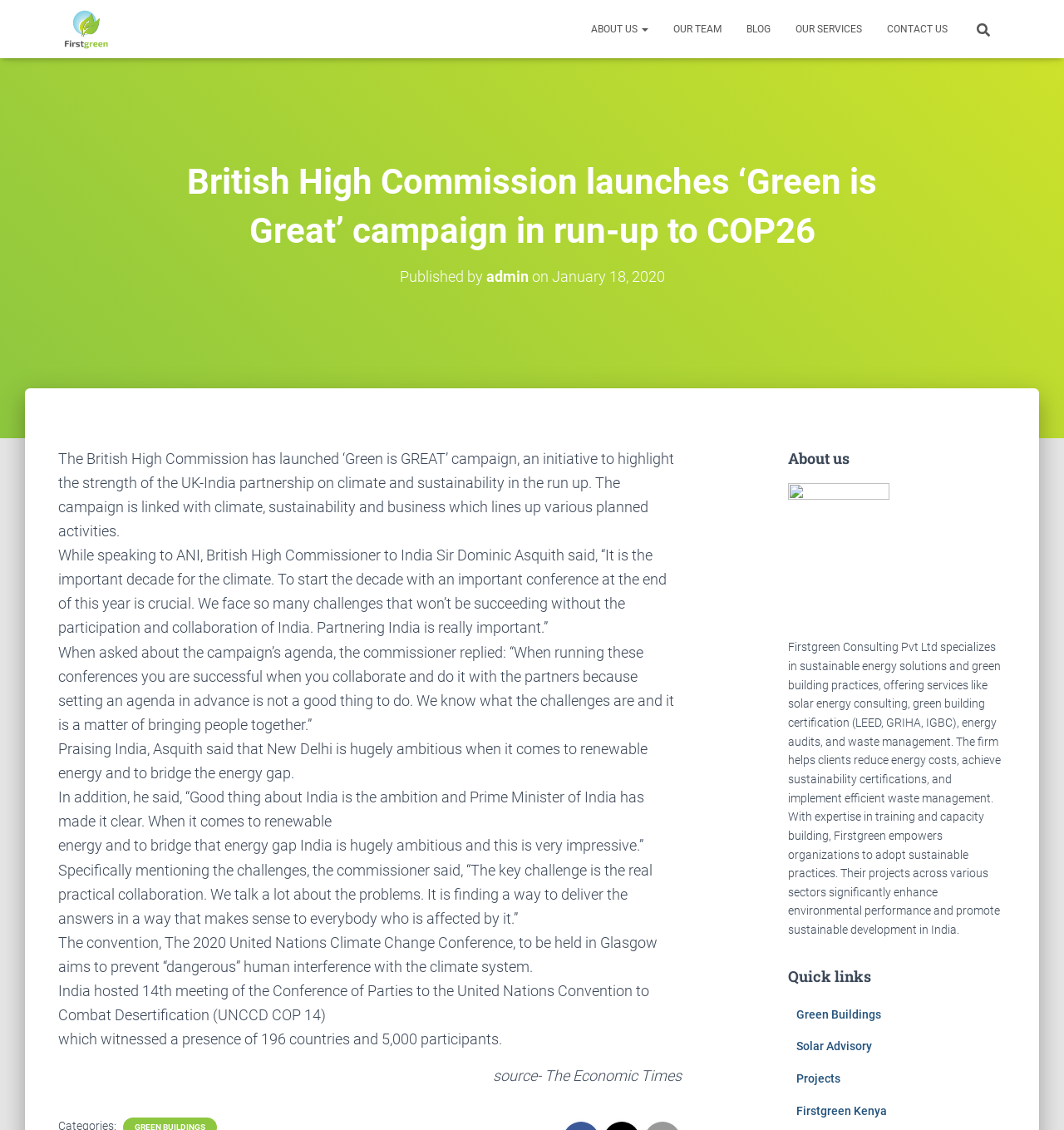Who is the British High Commissioner to India?
Please answer the question with a single word or phrase, referencing the image.

Sir Dominic Asquith